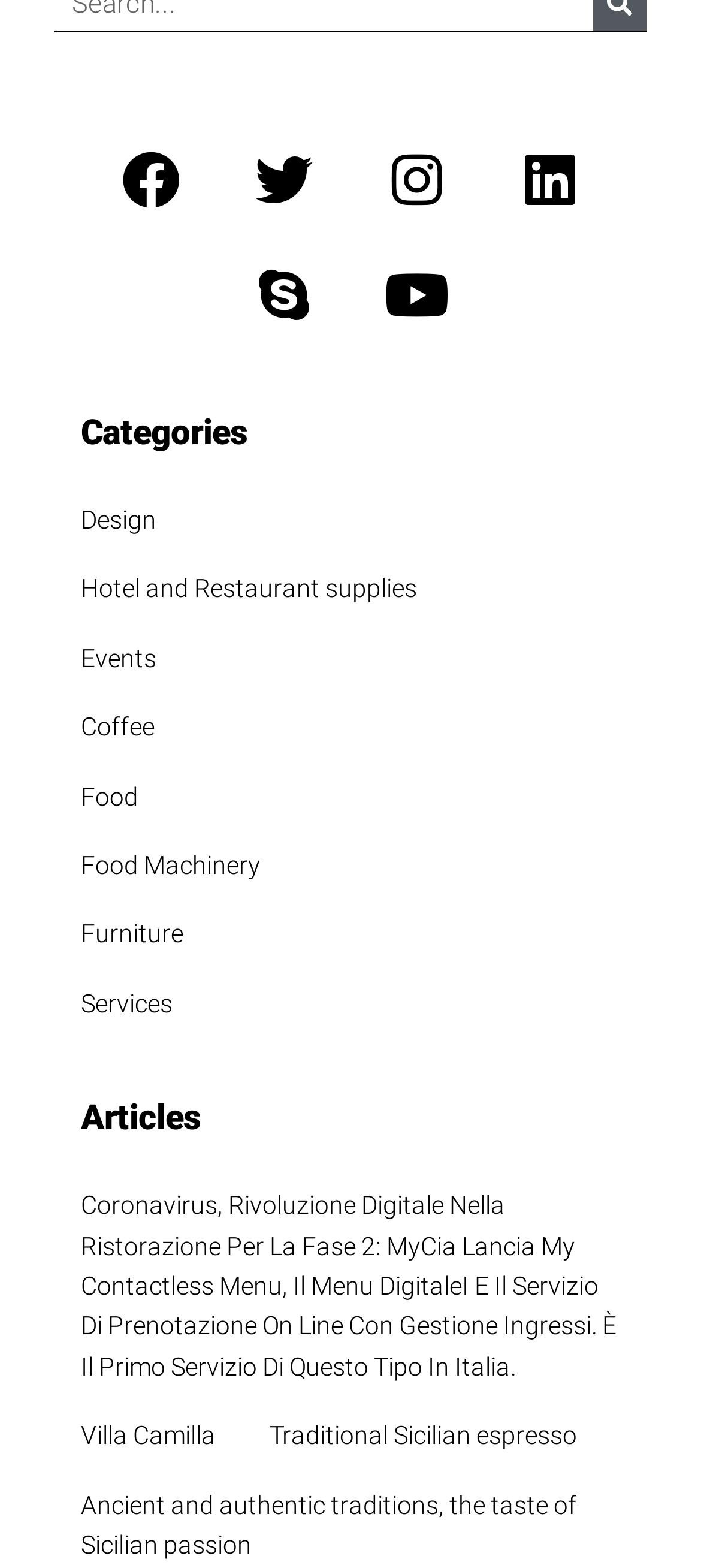Determine the bounding box coordinates for the area you should click to complete the following instruction: "Read Coronavirus article".

[0.077, 0.747, 0.923, 0.894]